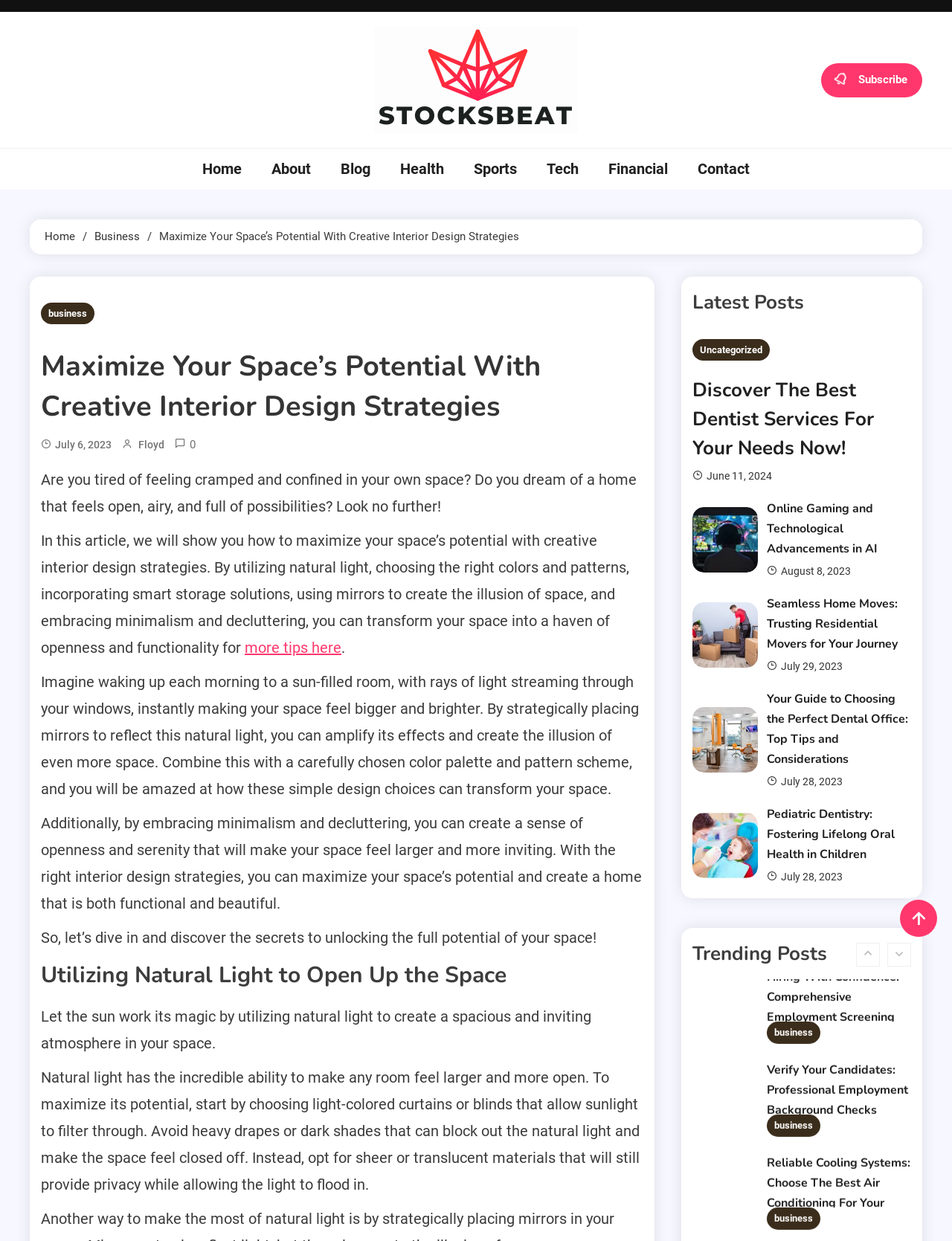Determine the coordinates of the bounding box that should be clicked to complete the instruction: "Check the latest post 'Discover The Best Dentist Services For Your Needs Now!' ". The coordinates should be represented by four float numbers between 0 and 1: [left, top, right, bottom].

[0.727, 0.303, 0.957, 0.373]